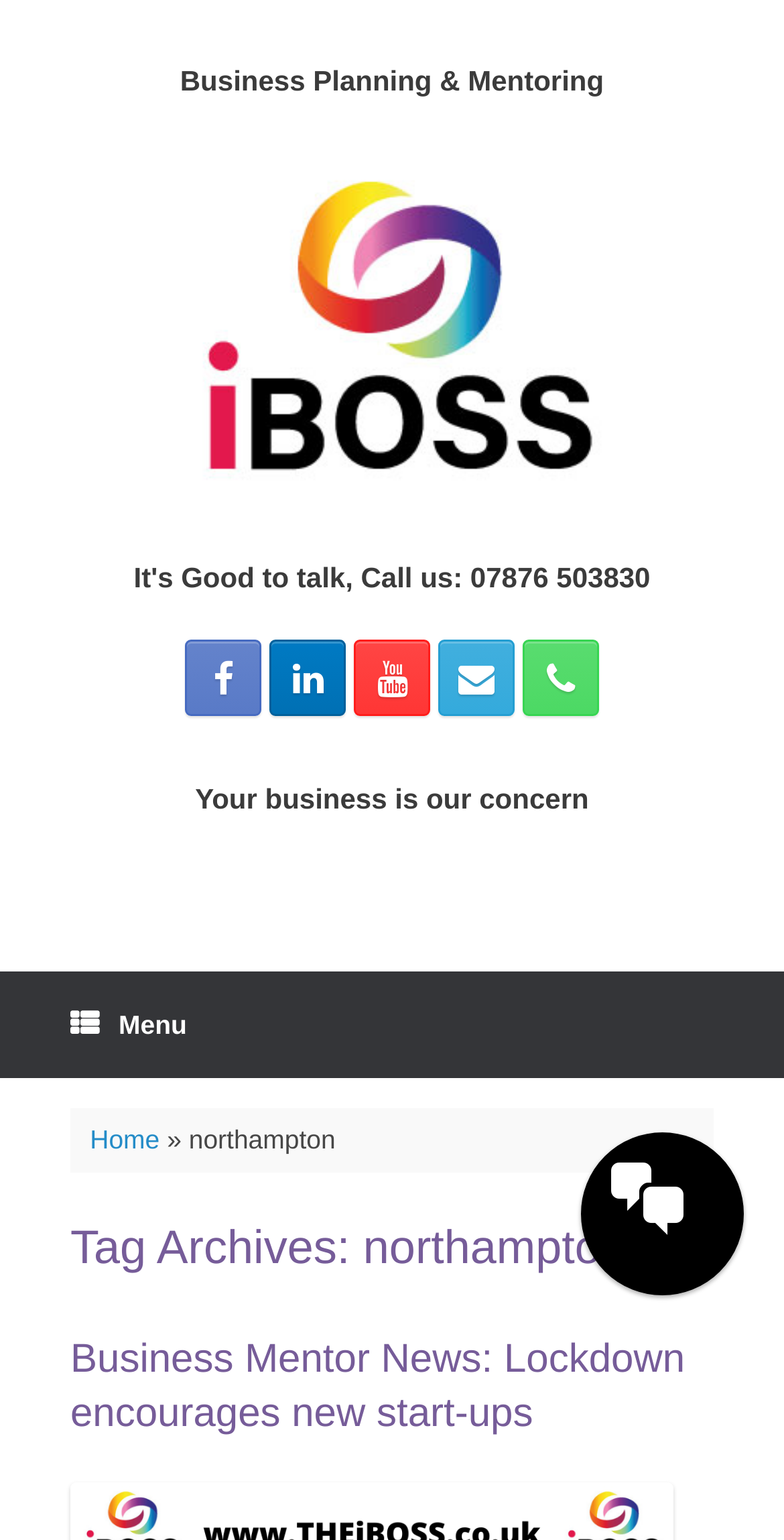Please specify the bounding box coordinates of the region to click in order to perform the following instruction: "Click on the iBOSS Business Advice Northamptonshire link".

[0.179, 0.307, 0.821, 0.326]